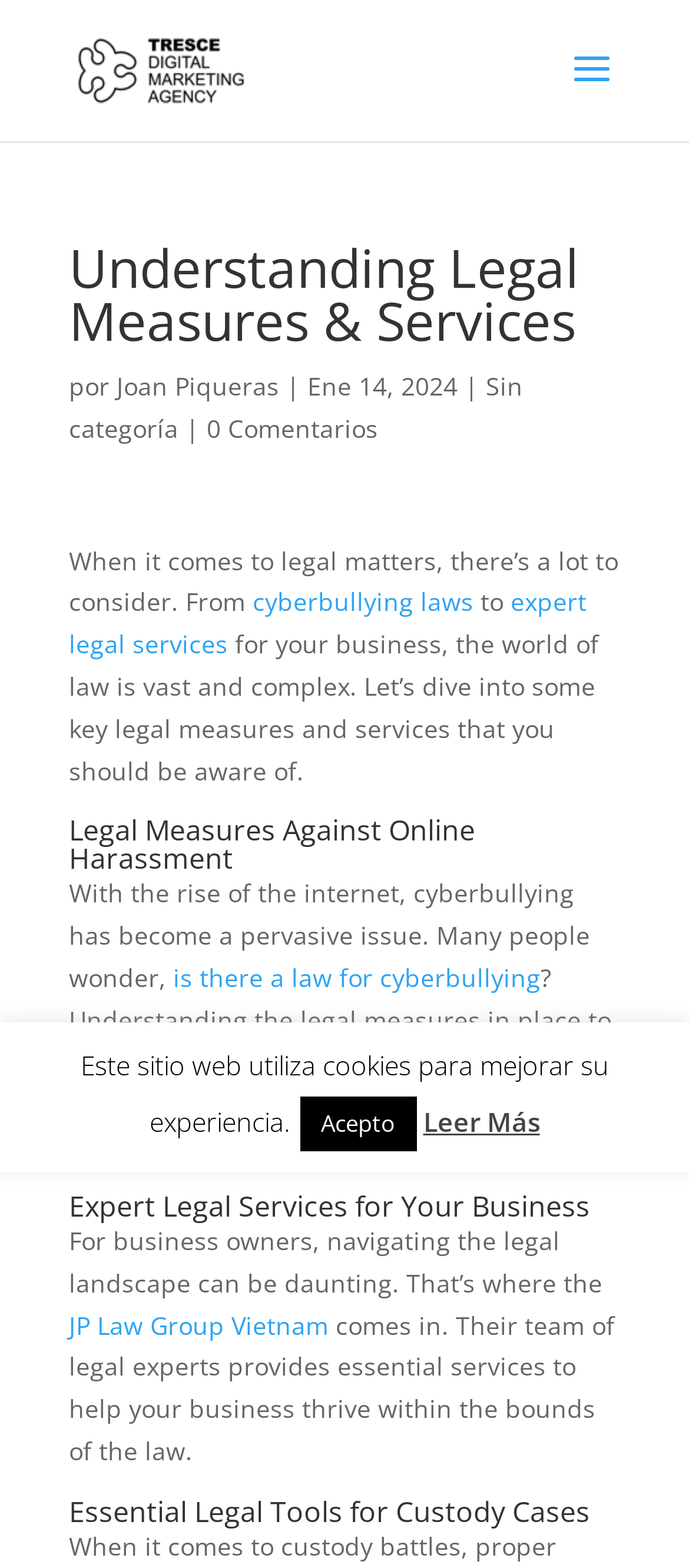Provide the bounding box coordinates for the UI element described in this sentence: "Leer Más". The coordinates should be four float values between 0 and 1, i.e., [left, top, right, bottom].

[0.614, 0.704, 0.783, 0.726]